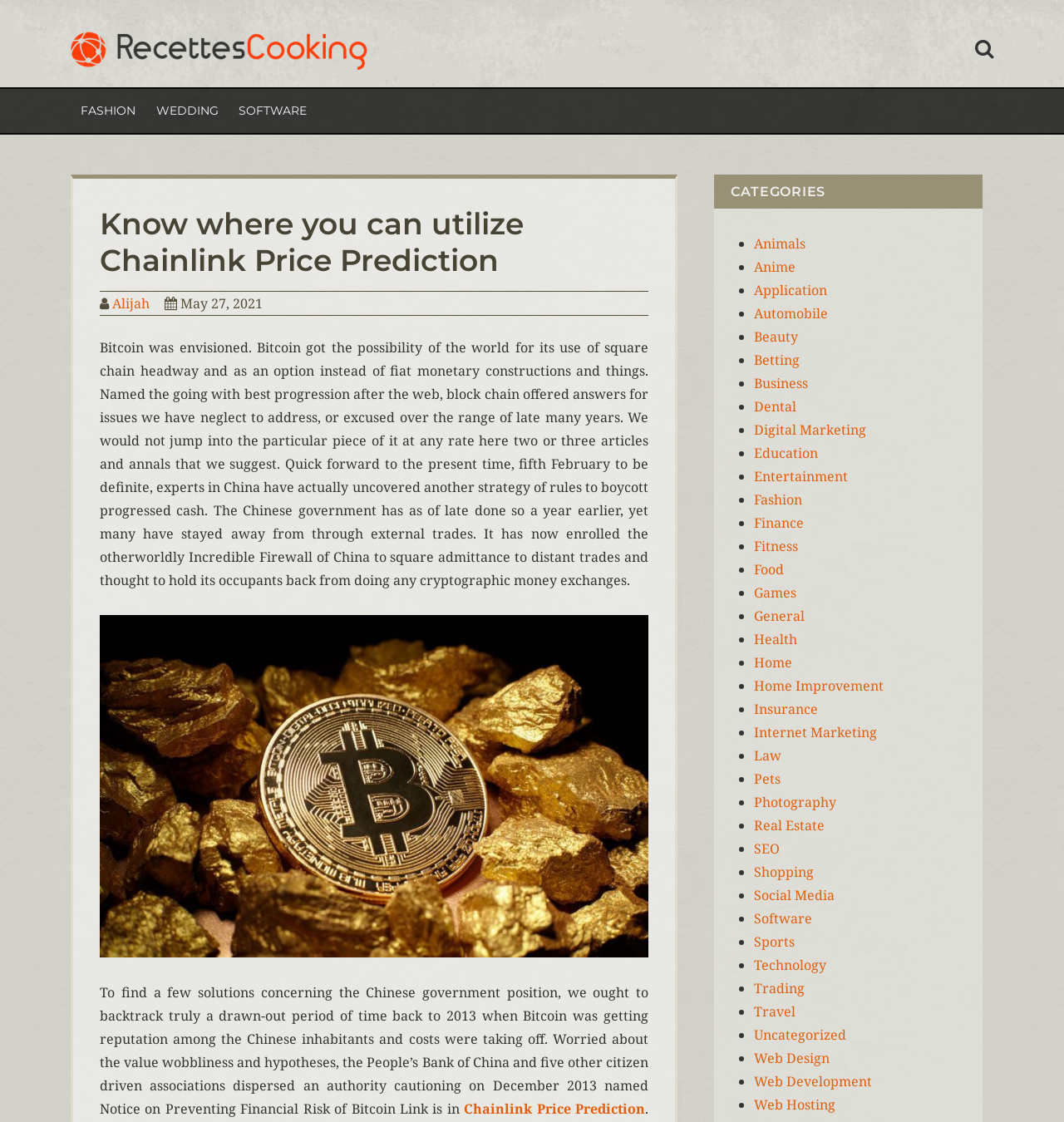How many categories are listed under 'CATEGORIES'?
Please provide a detailed answer to the question.

I counted the number of categories listed under the 'CATEGORIES' heading and found that there are 30 categories listed.